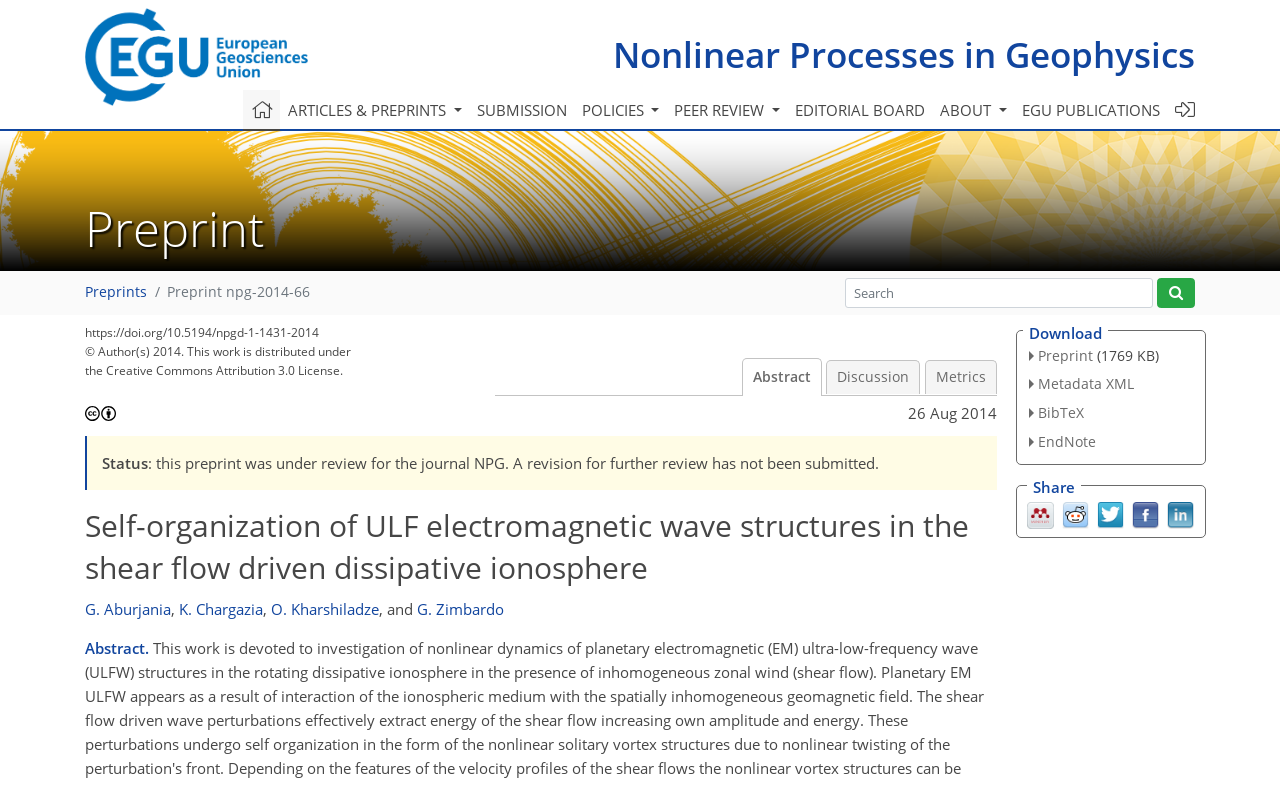Determine the bounding box coordinates for the clickable element to execute this instruction: "Search for a preprint". Provide the coordinates as four float numbers between 0 and 1, i.e., [left, top, right, bottom].

[0.66, 0.355, 0.901, 0.392]